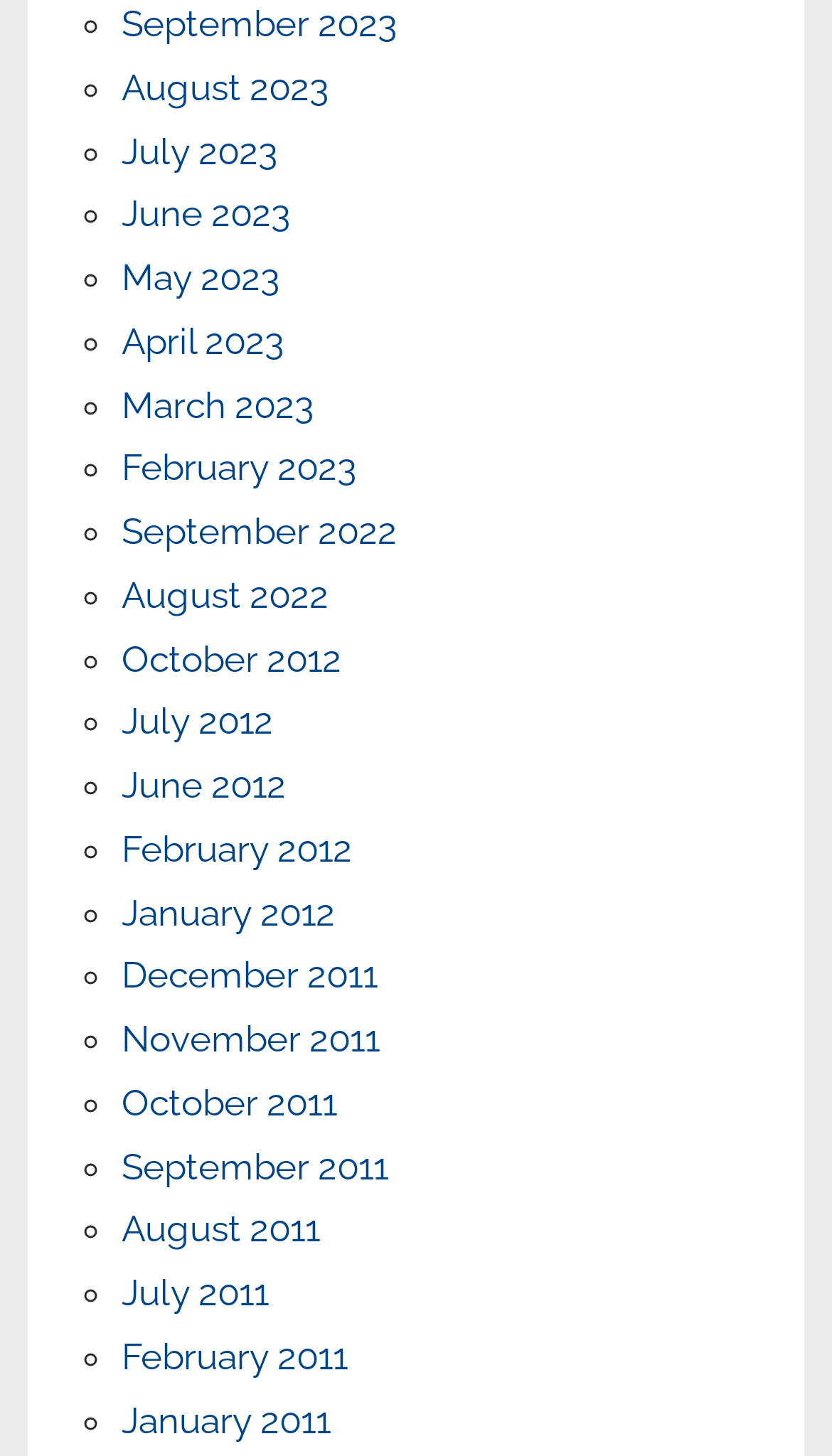Give a one-word or short phrase answer to this question: 
Are all links on this webpage related to months?

Yes